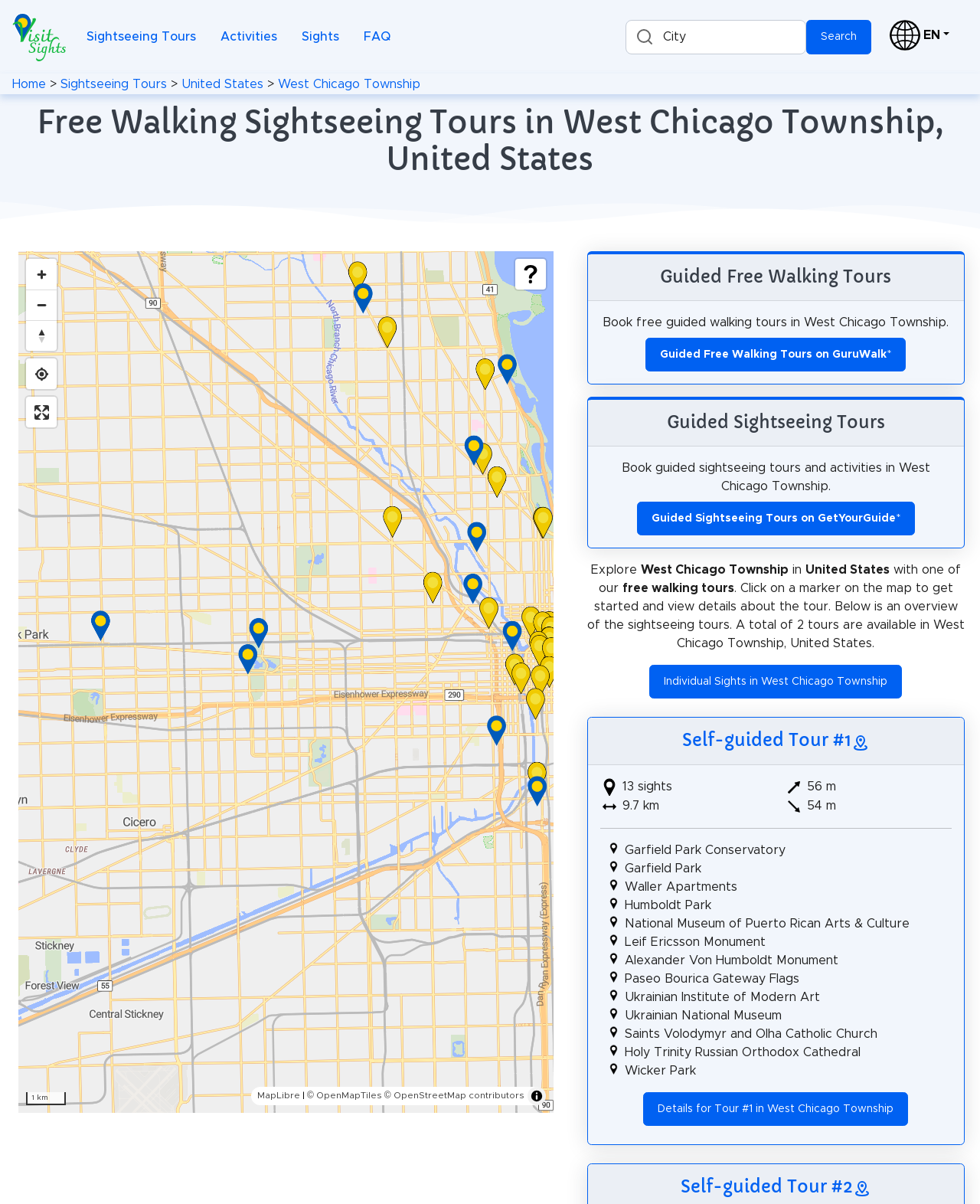What can be done on the map?
Can you give a detailed and elaborate answer to the question?

The map has several buttons that allow users to interact with it, including zooming in and out, resetting the bearing to north, finding their location, entering fullscreen mode, and showing the legend.